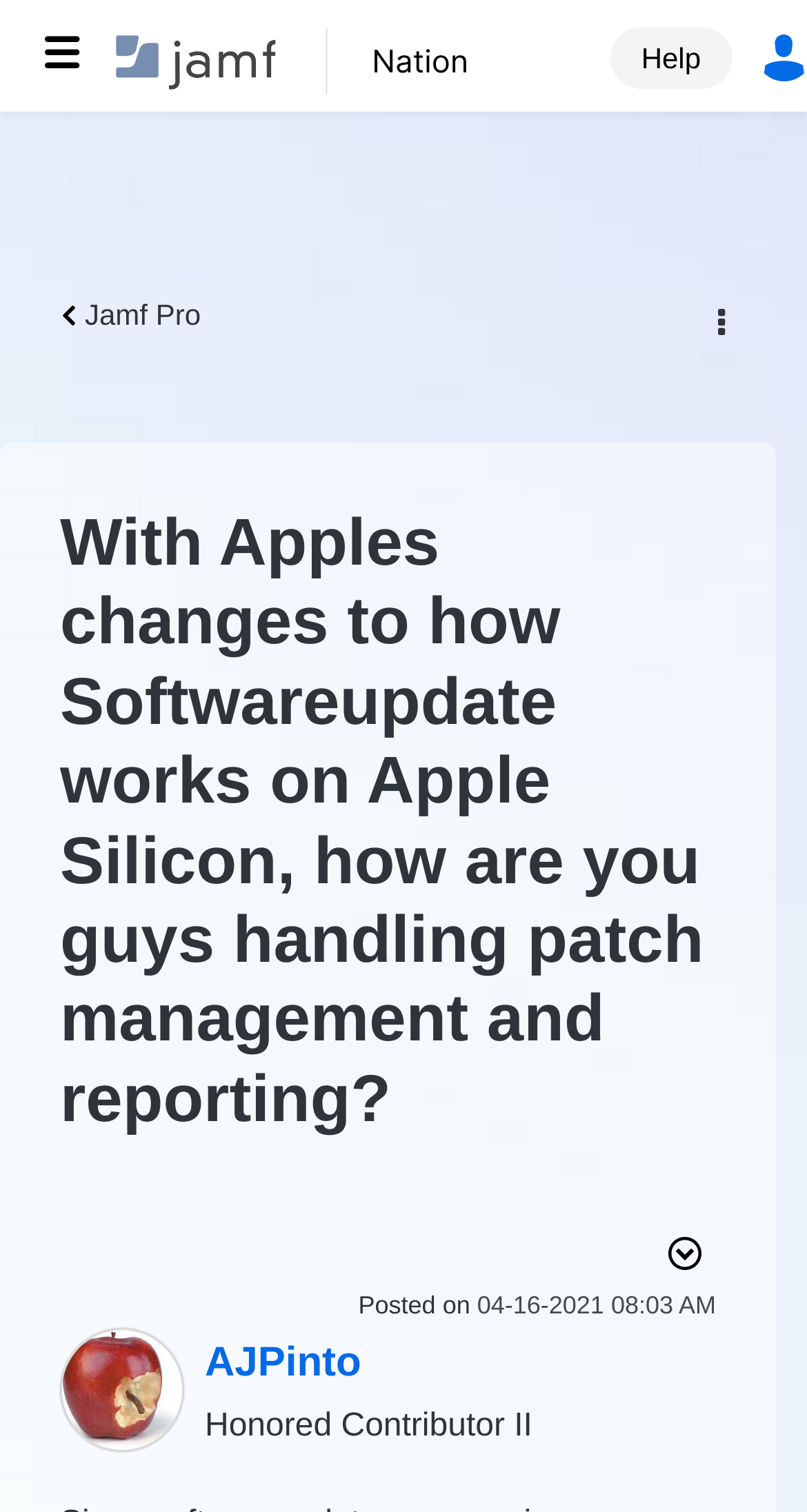Summarize the contents and layout of the webpage in detail.

This webpage appears to be a discussion forum post on the Jamf Nation Community website. At the top left, there is a "Browse" button, and next to it, a heading that reads "Jamf Nation Community" with a link to the community page. On the top right, there is a "Help" link.

Below the top section, there is a navigation bar with breadcrumbs, which includes a link to "Jamf Pro". To the right of the breadcrumbs, there is an "Options" button.

The main content of the page is a discussion post with a heading that asks about handling patch management and reporting on Apple Silicon devices. Below the heading, there is an image of the user "AJPinto", who posted the discussion, along with a link to their profile and a label indicating their status as an "Honored Contributor II".

Under the user information, there is a button to show post options, and a section with the post's details, including the text "Posted on", the date "04-16-2021", and the time "08:03 AM".